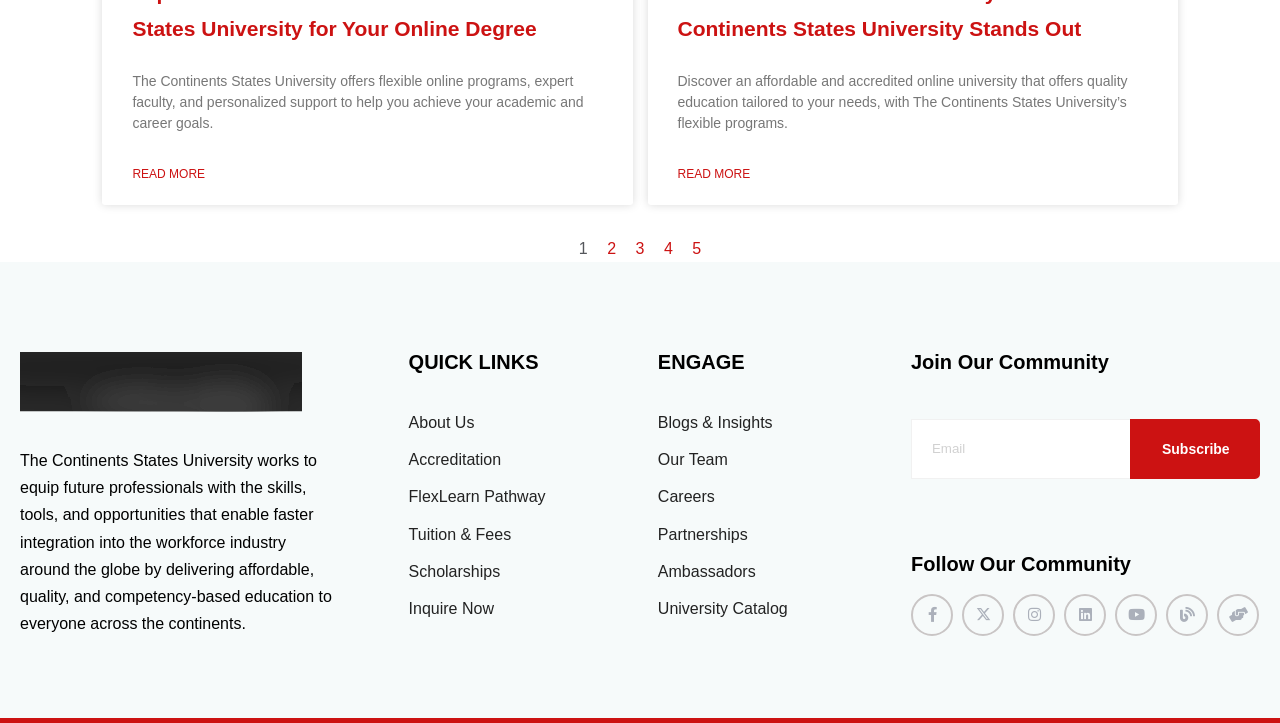How many social media platforms are listed?
Please answer the question as detailed as possible based on the image.

The social media platforms listed are Facebook, Twitter, Instagram, LinkedIn, YouTube, and Blog. These can be found in the section titled 'Follow Our Community'.